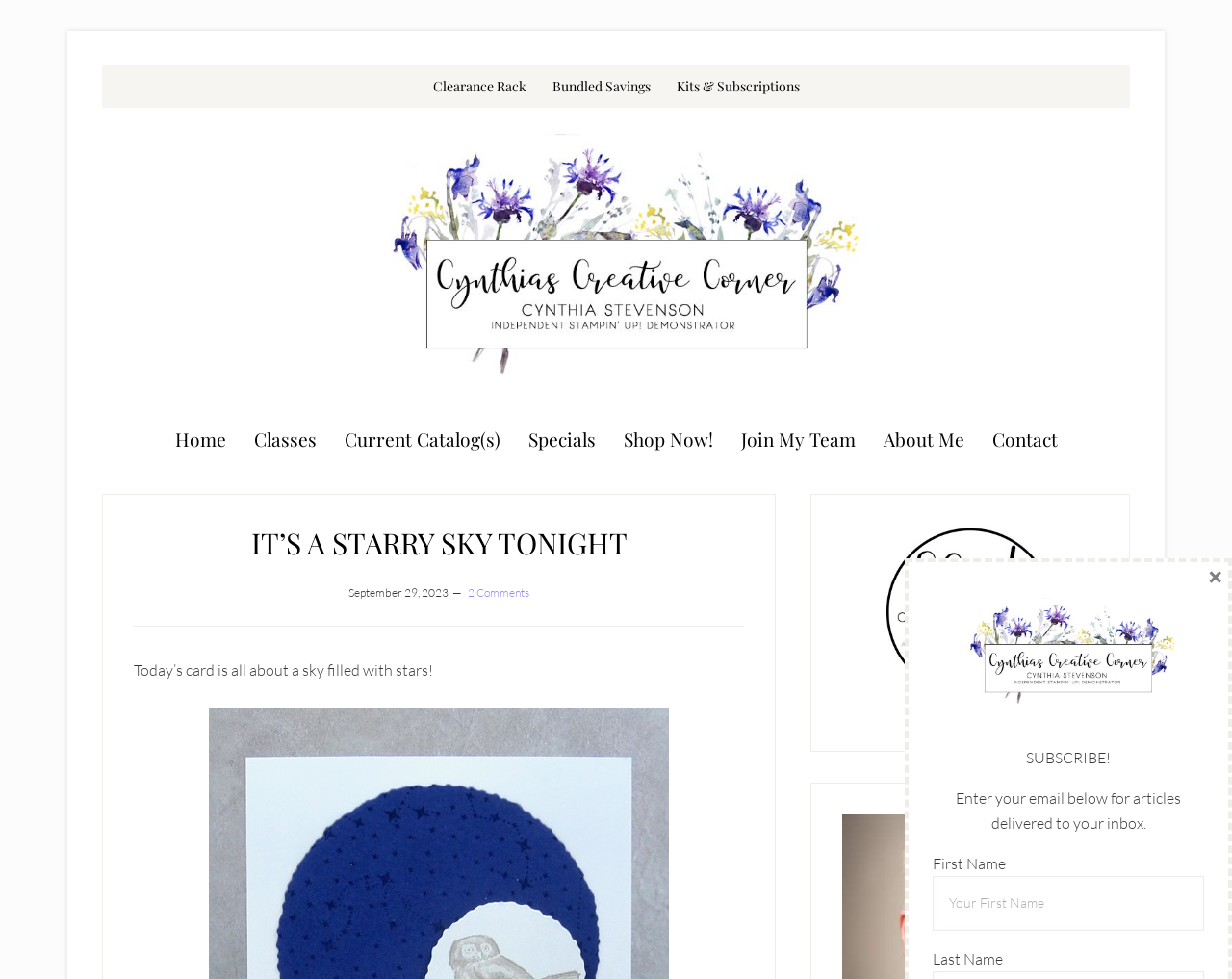Please extract the title of the webpage.

IT’S A STARRY SKY TONIGHT